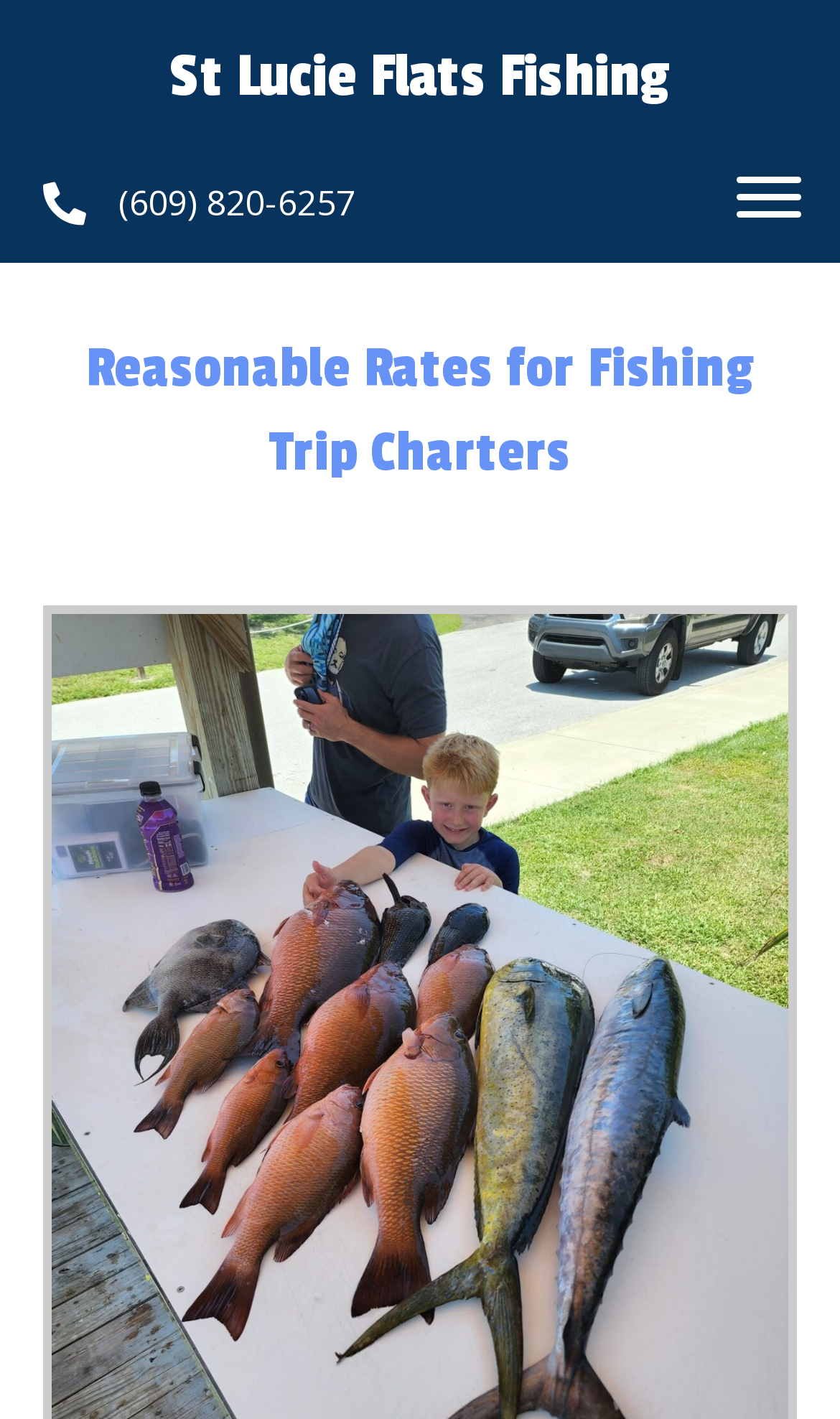Determine the main heading of the webpage and generate its text.

Reasonable Rates for Fishing Trip Charters